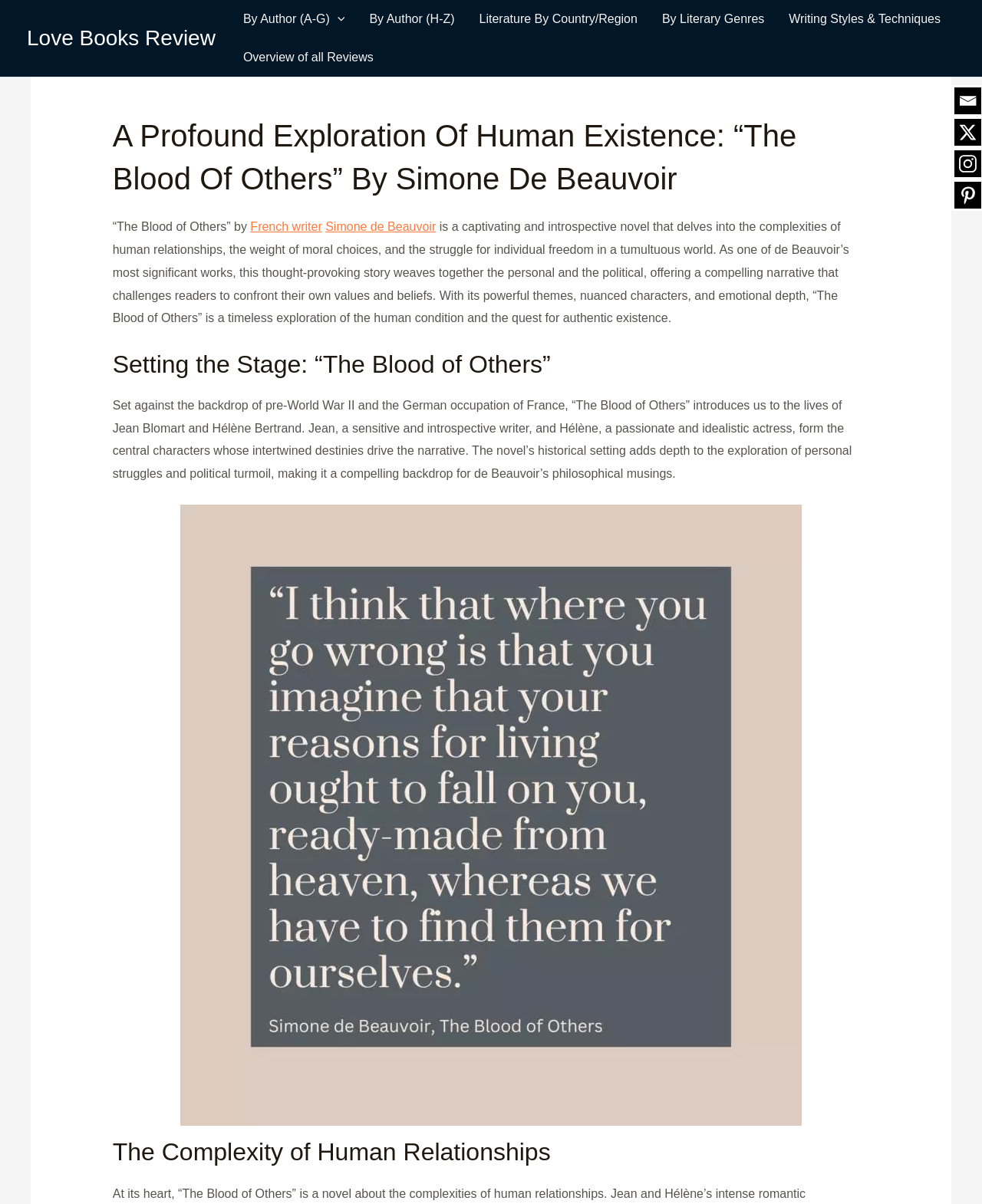Respond with a single word or phrase to the following question:
What is the name of the actress in the novel?

Hélène Bertrand